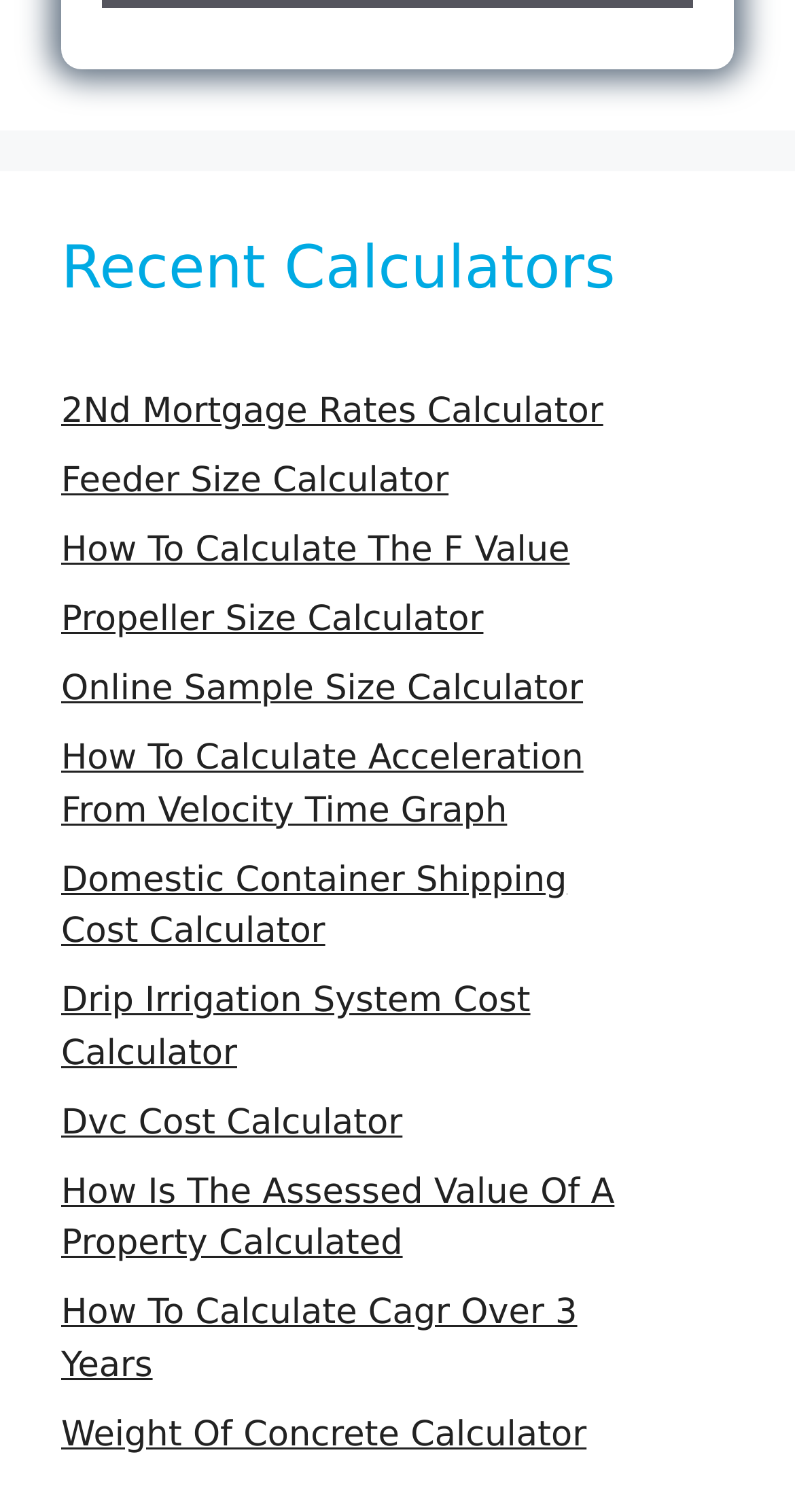Identify the bounding box coordinates for the element you need to click to achieve the following task: "Open Online Sample Size Calculator". Provide the bounding box coordinates as four float numbers between 0 and 1, in the form [left, top, right, bottom].

[0.077, 0.443, 0.733, 0.47]